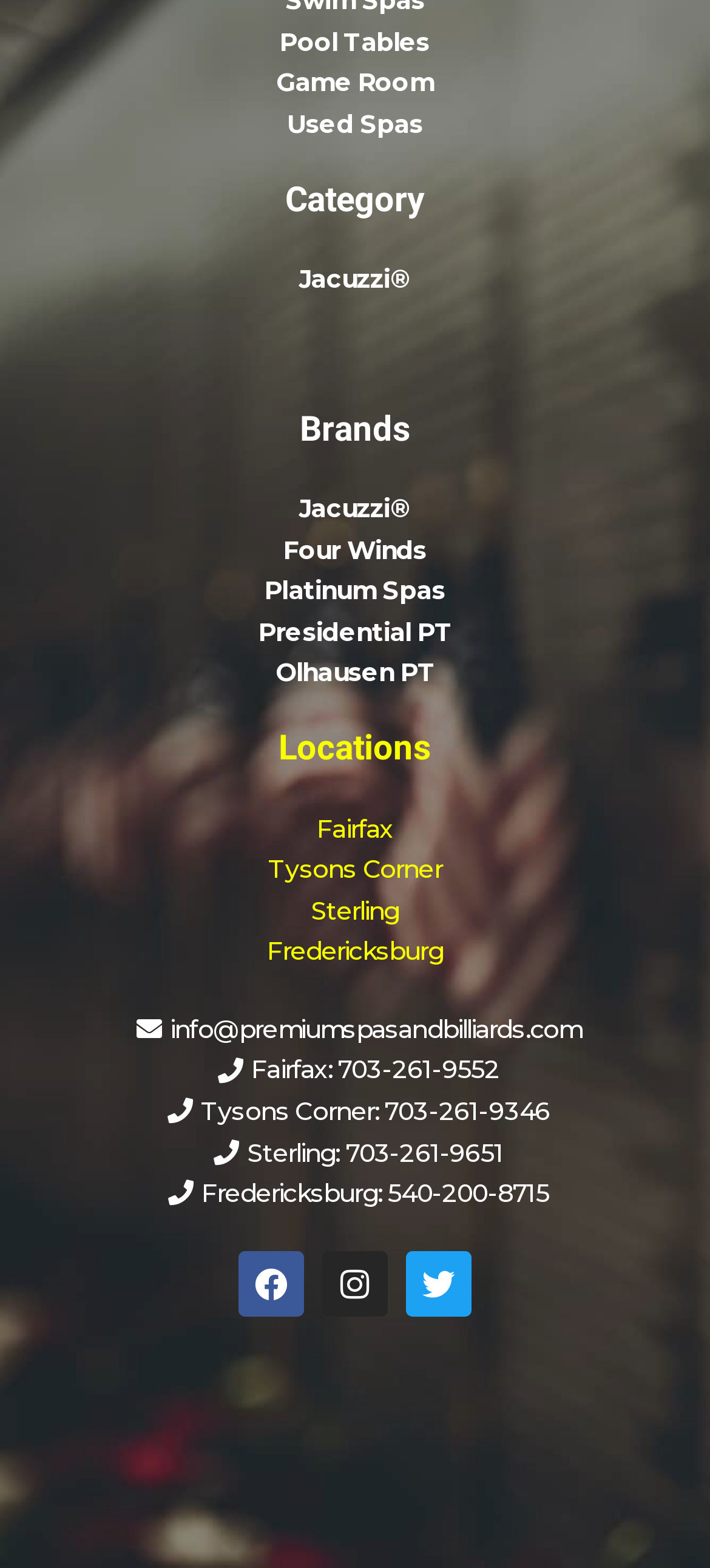Find the bounding box of the UI element described as: "Tysons Corner". The bounding box coordinates should be given as four float values between 0 and 1, i.e., [left, top, right, bottom].

[0.103, 0.541, 0.897, 0.568]